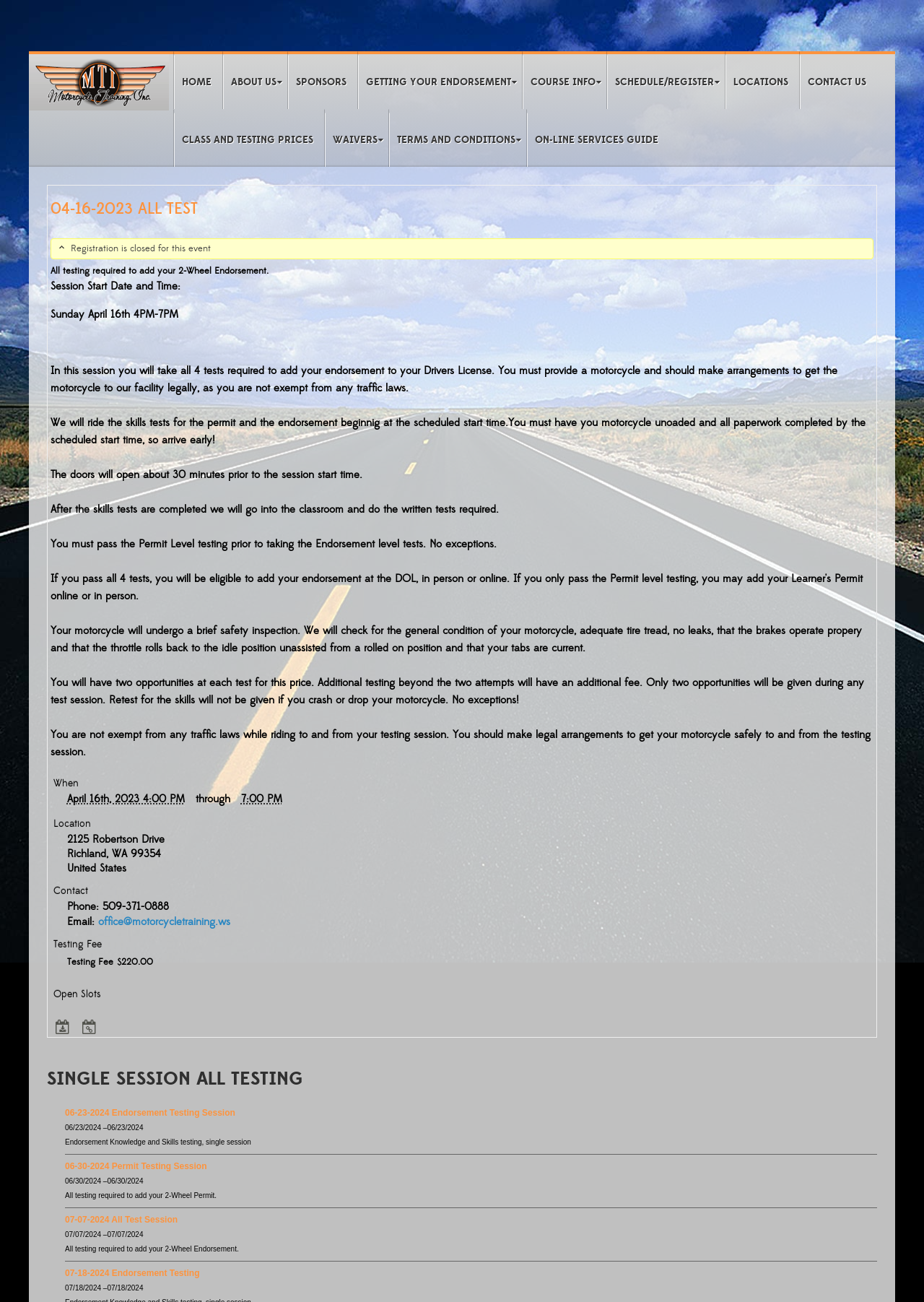Please answer the following question using a single word or phrase: 
What is the cost of the testing fee?

$220.00